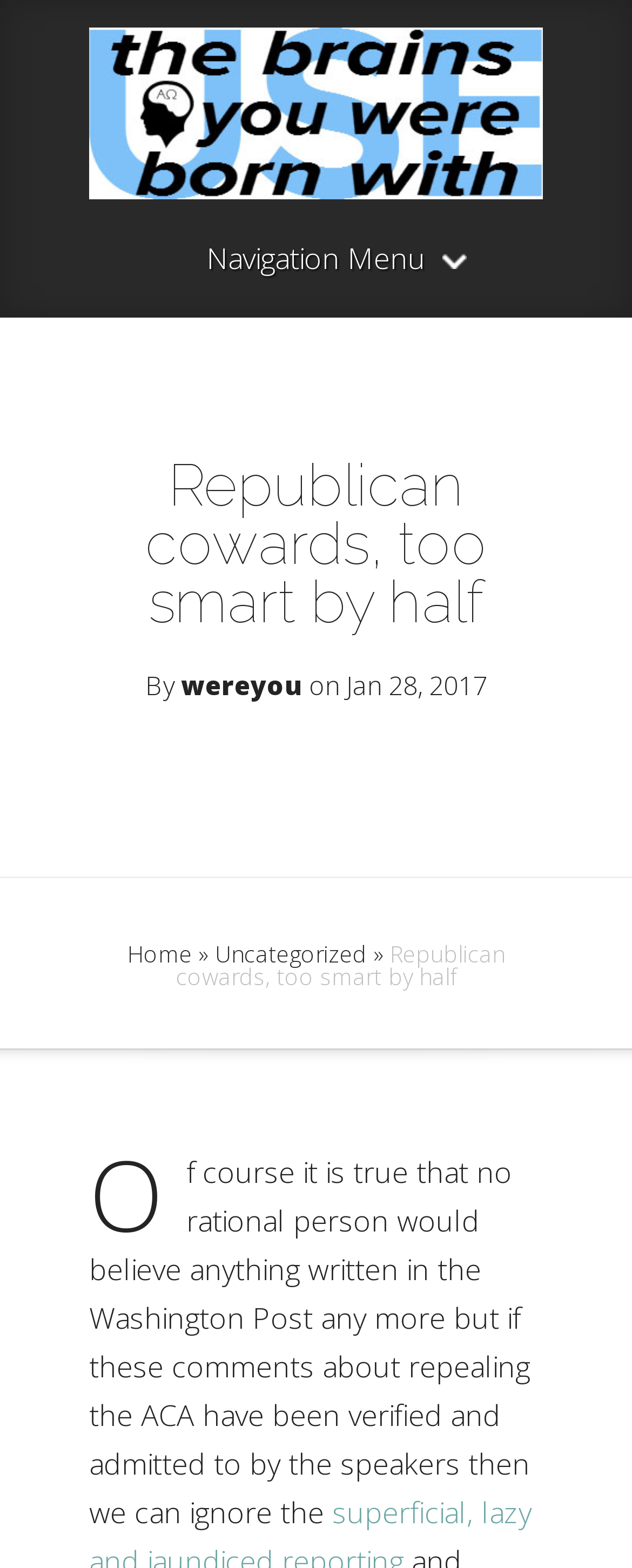Please predict the bounding box coordinates (top-left x, top-left y, bottom-right x, bottom-right y) for the UI element in the screenshot that fits the description: parent_node: Navigation Menu

[0.141, 0.134, 0.859, 0.158]